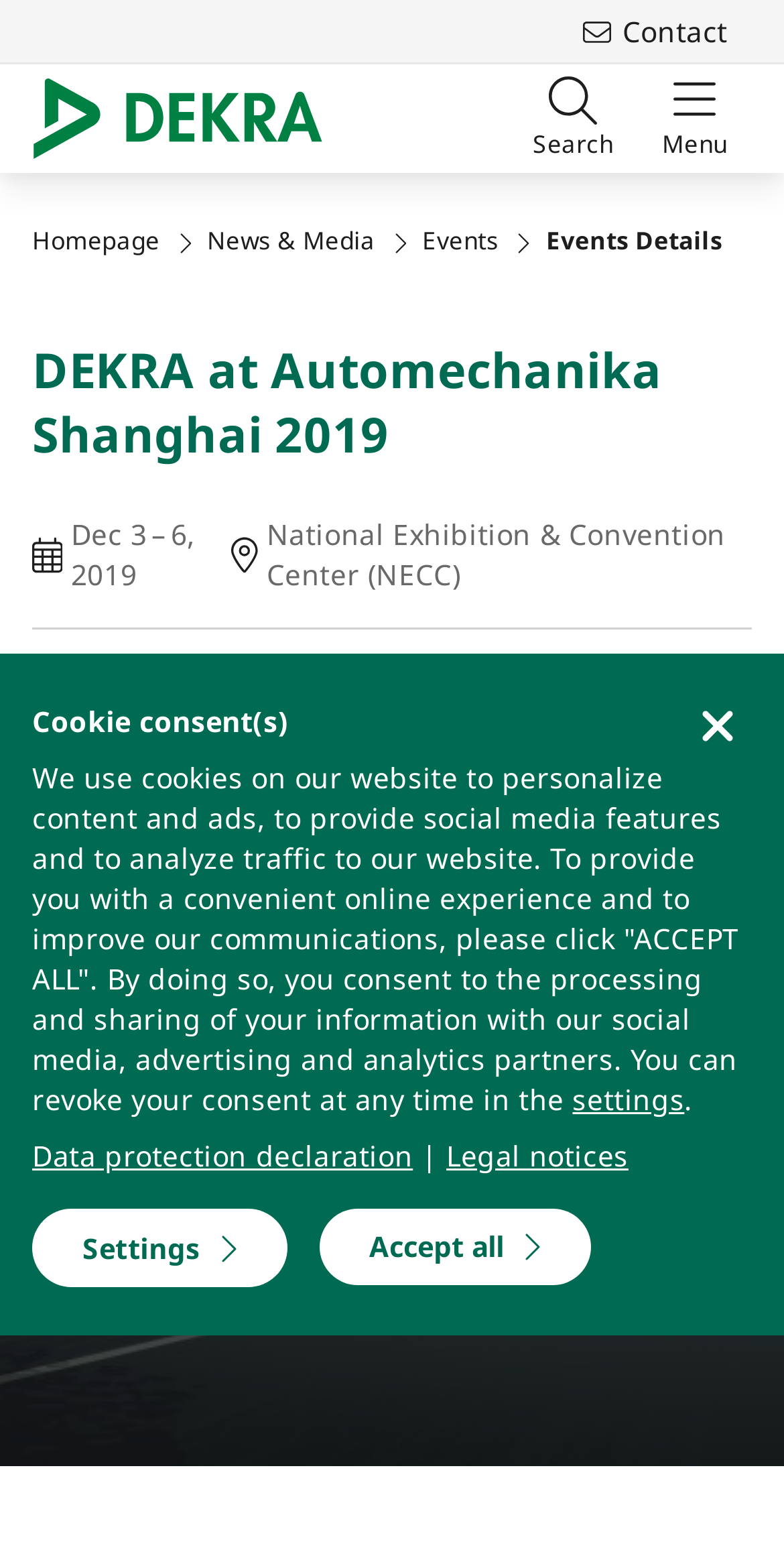Given the webpage screenshot, identify the bounding box of the UI element that matches this description: "News & Media".

[0.264, 0.144, 0.478, 0.165]